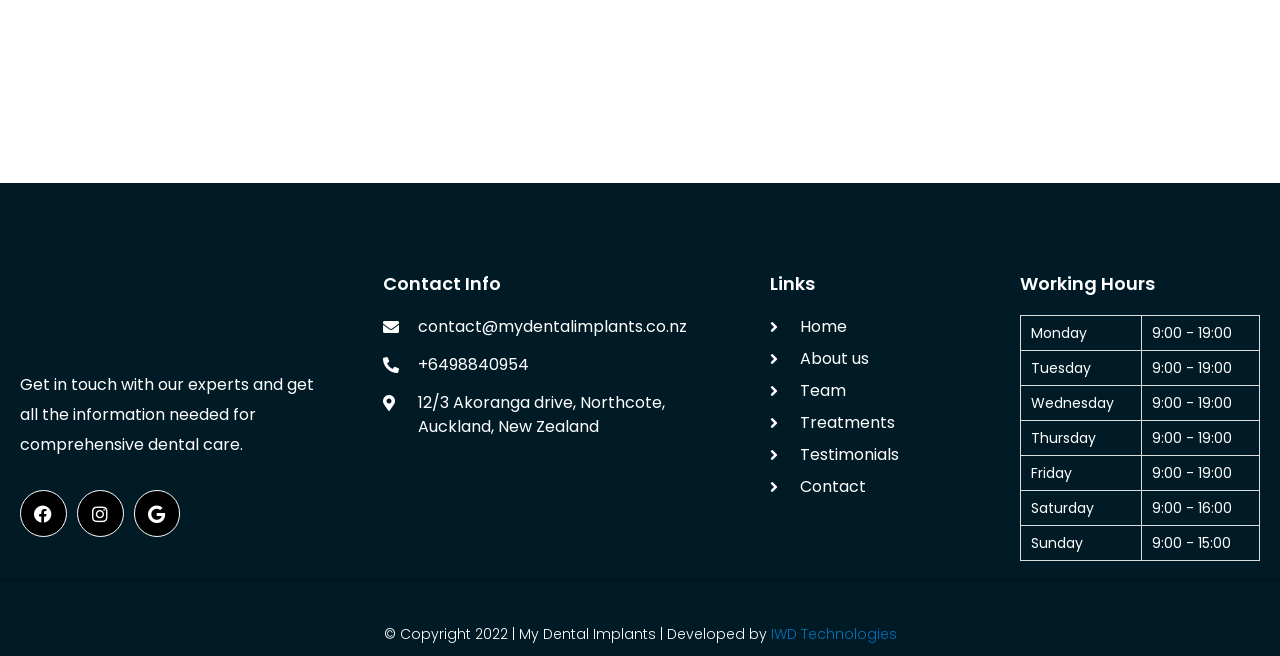Highlight the bounding box coordinates of the element you need to click to perform the following instruction: "Click the emergency dentist link."

[0.016, 0.417, 0.203, 0.534]